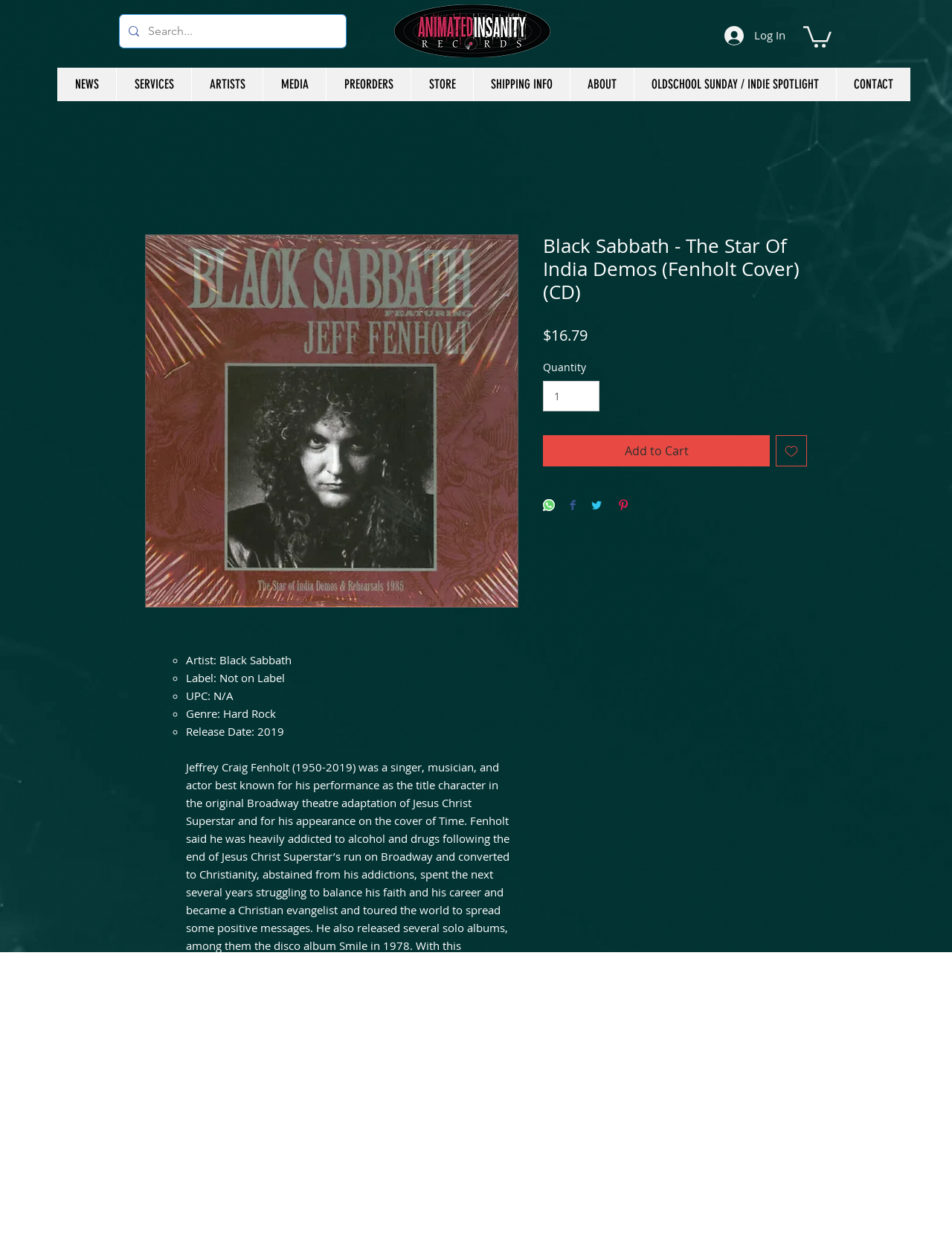How many items can be added to the cart at most?
Please answer the question as detailed as possible.

The answer can be found in the spinbutton that allows users to select the quantity of the CD, where the maximum value is 4.